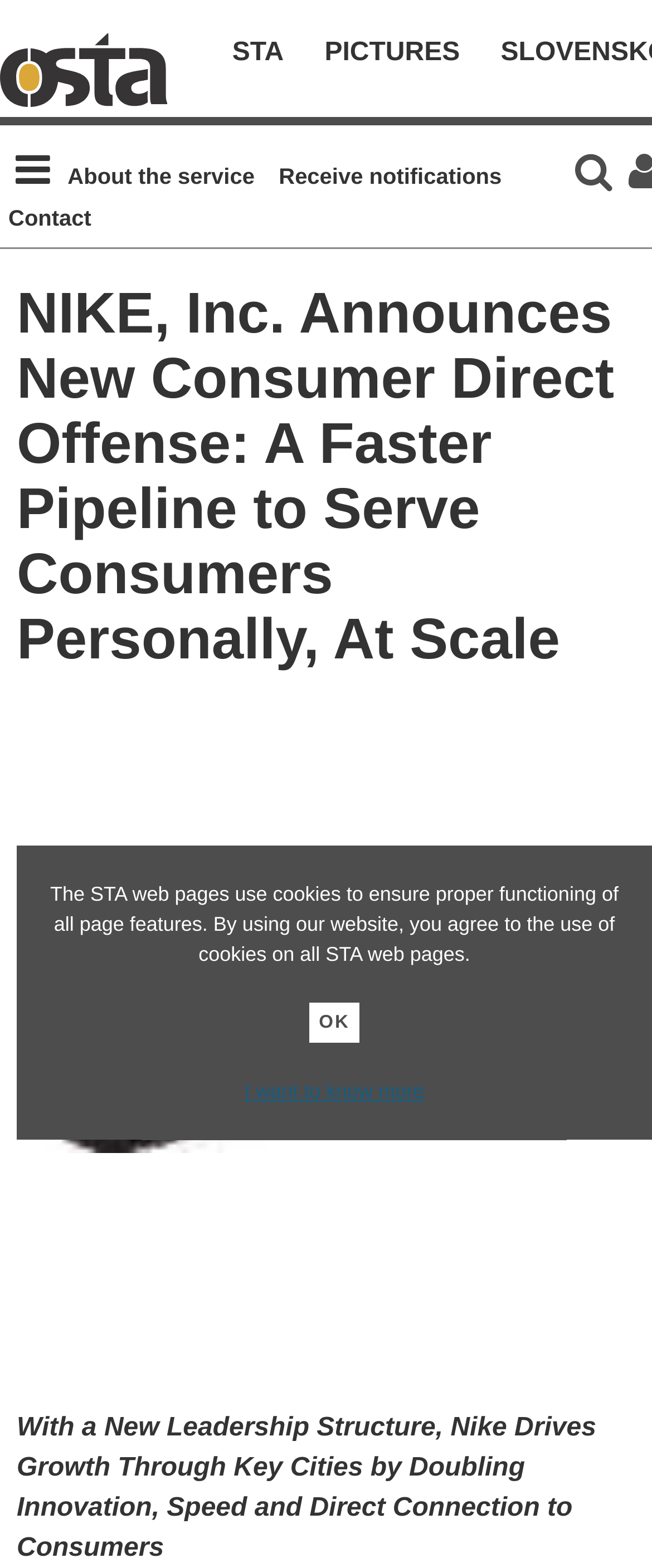Extract the primary heading text from the webpage.

NIKE, Inc. Announces New Consumer Direct Offense: A Faster Pipeline to Serve Consumers Personally, At Scale